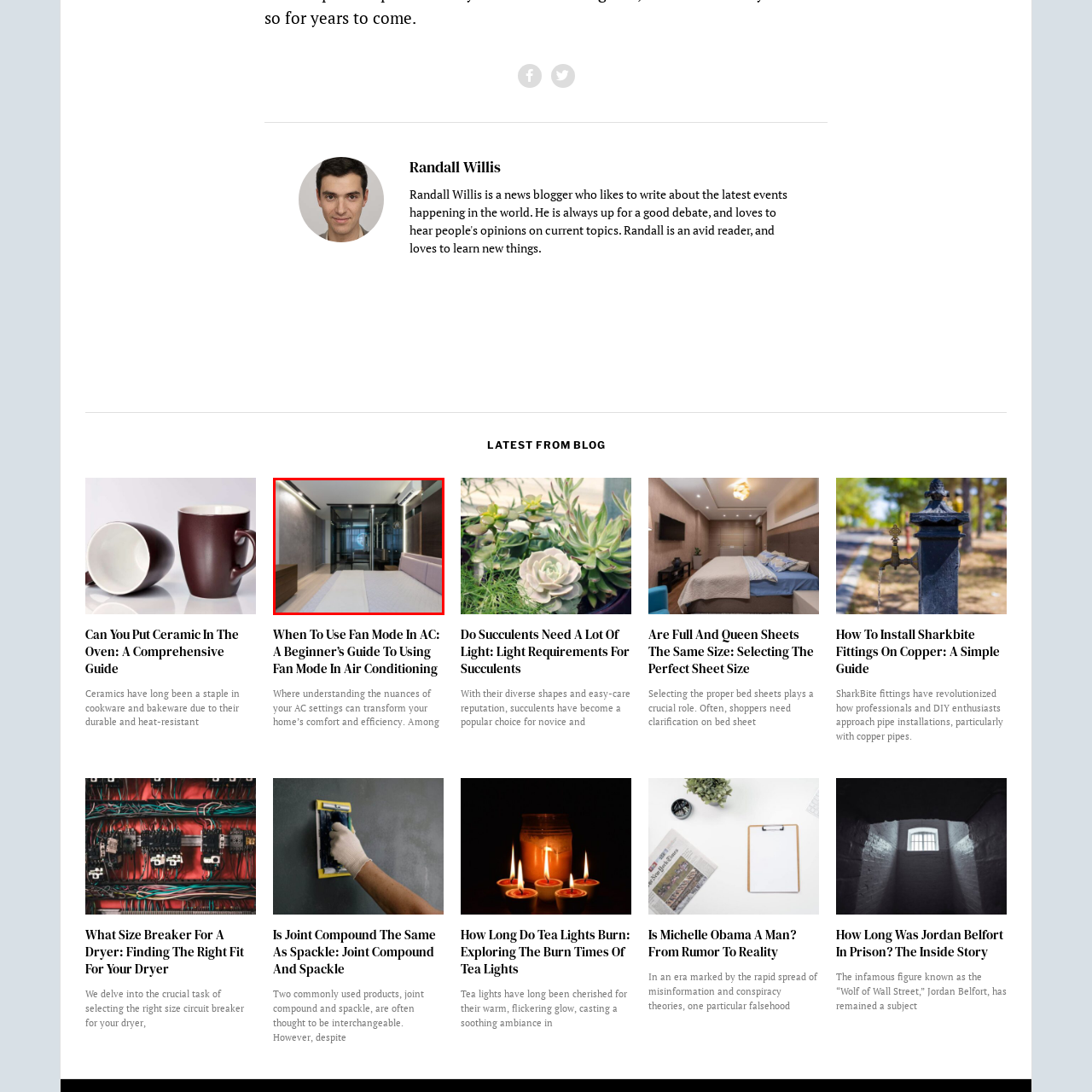What is the purpose of the glass partition?
Concentrate on the part of the image that is enclosed by the red bounding box and provide a detailed response to the question.

According to the caption, the glass partition 'separates the sleeping area from a separate space that might serve as a study or rest area', which suggests that its purpose is to divide the room into different areas or zones.